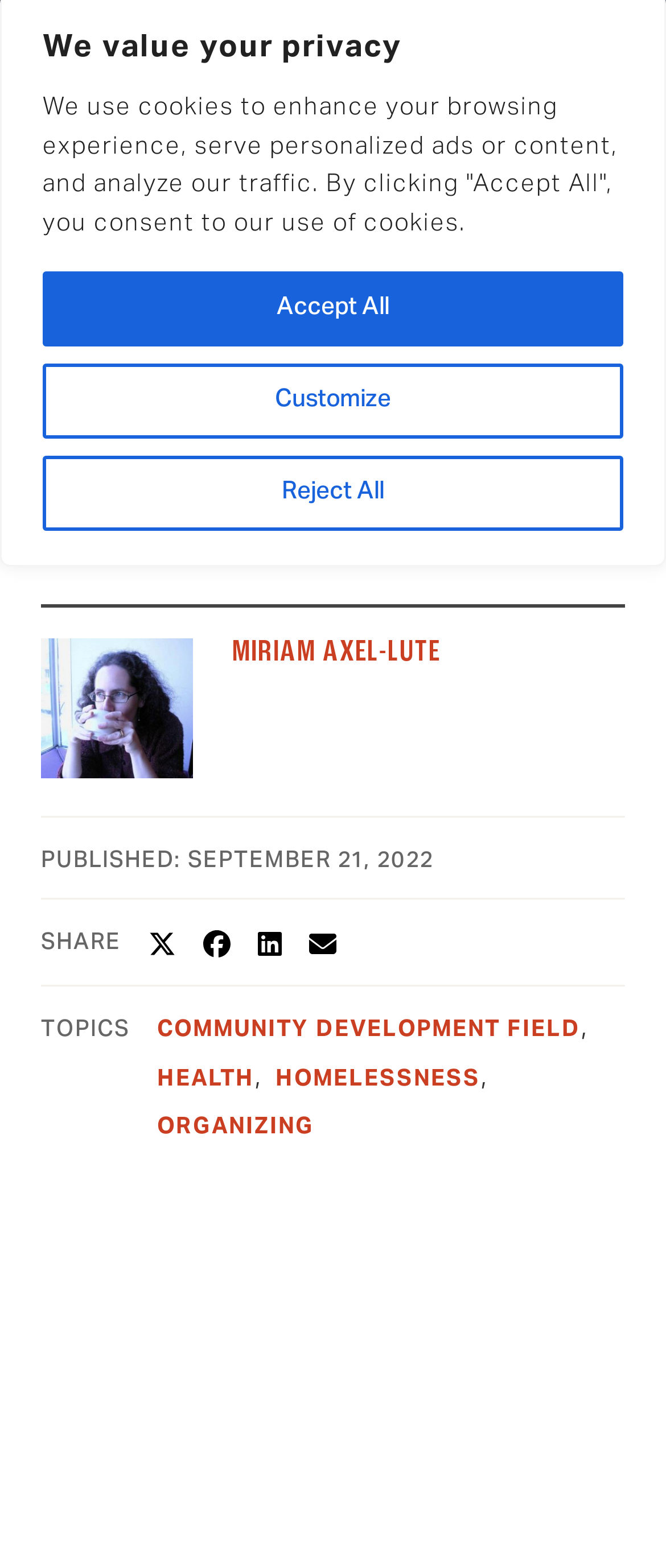Using the format (top-left x, top-left y, bottom-right x, bottom-right y), and given the element description, identify the bounding box coordinates within the screenshot: Share Via LinkedIn

[0.387, 0.591, 0.423, 0.617]